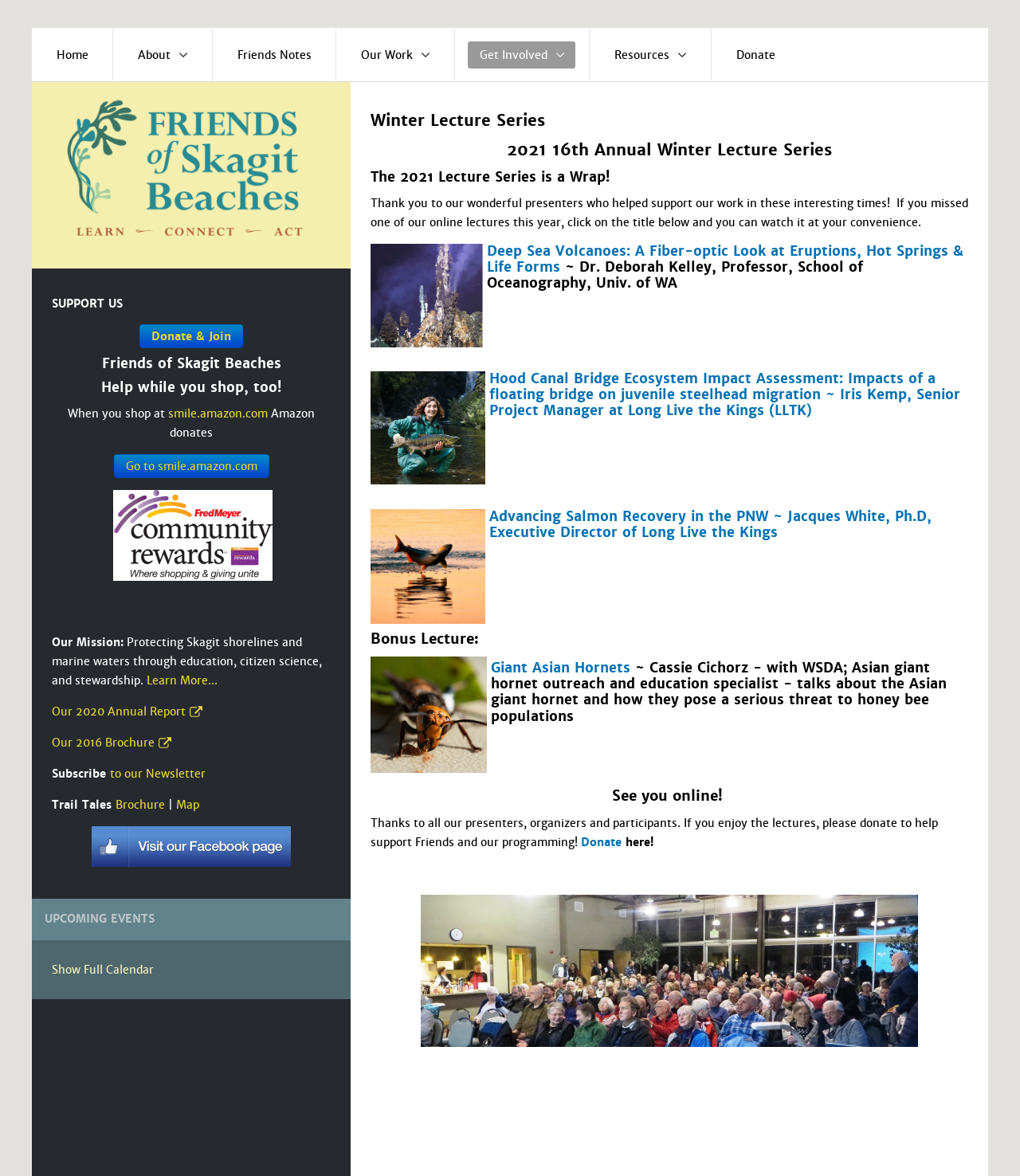Answer the following in one word or a short phrase: 
What is the topic of the first lecture?

Deep Sea Volcanoes